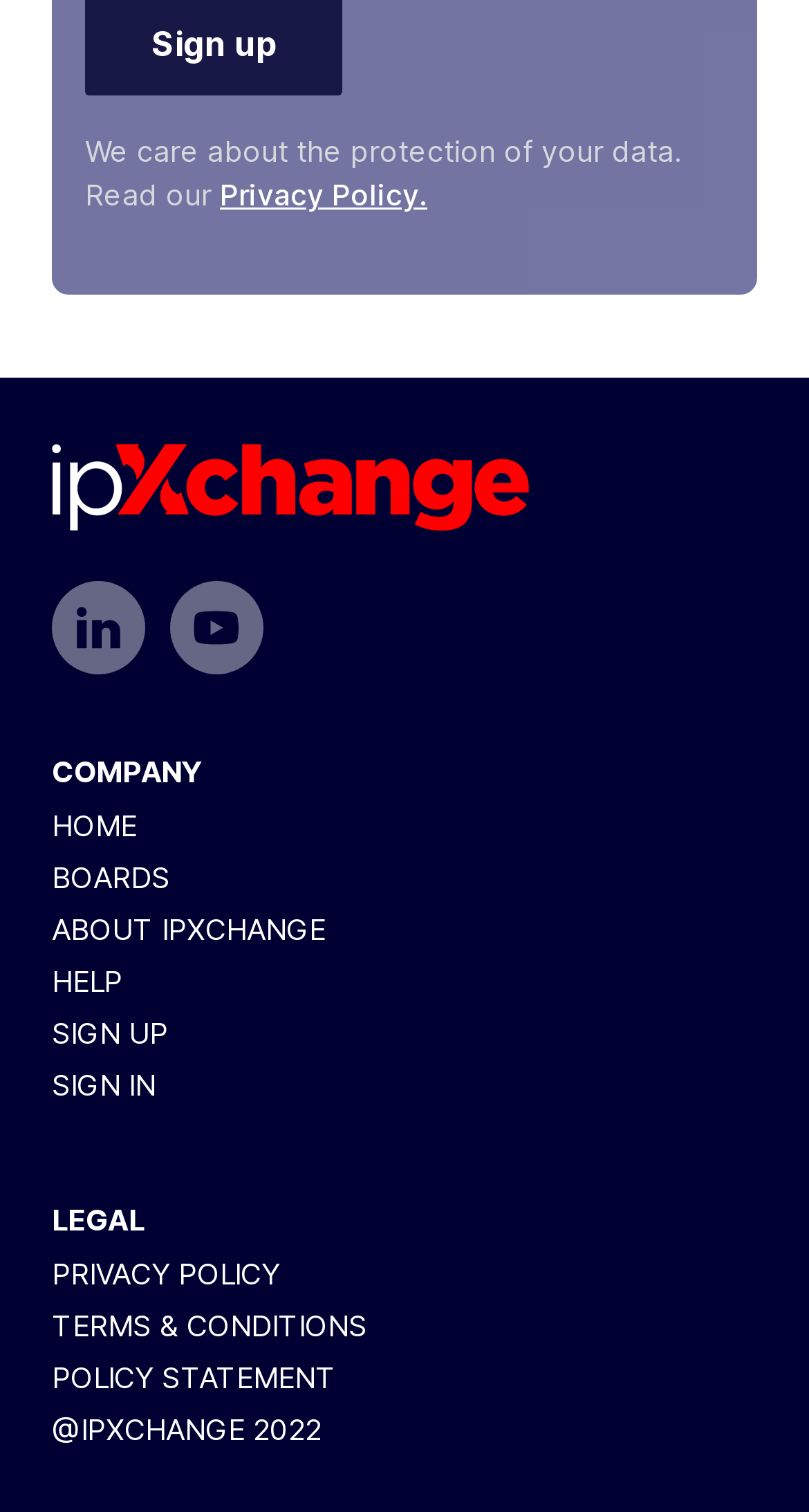Please mark the clickable region by giving the bounding box coordinates needed to complete this instruction: "Watch YouTube videos".

[0.21, 0.384, 0.326, 0.446]